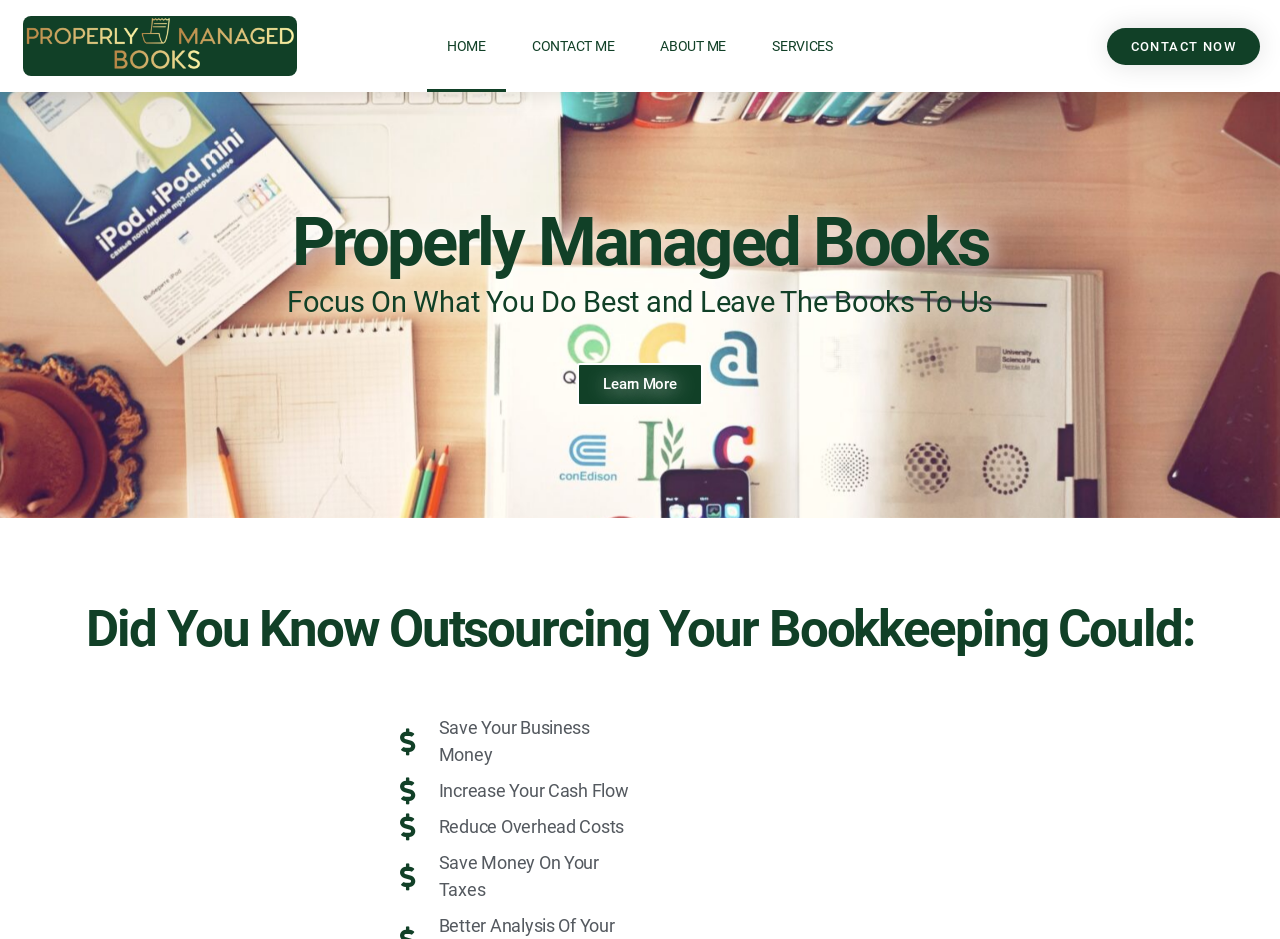Please identify the primary heading on the webpage and return its text.

Properly Managed Books